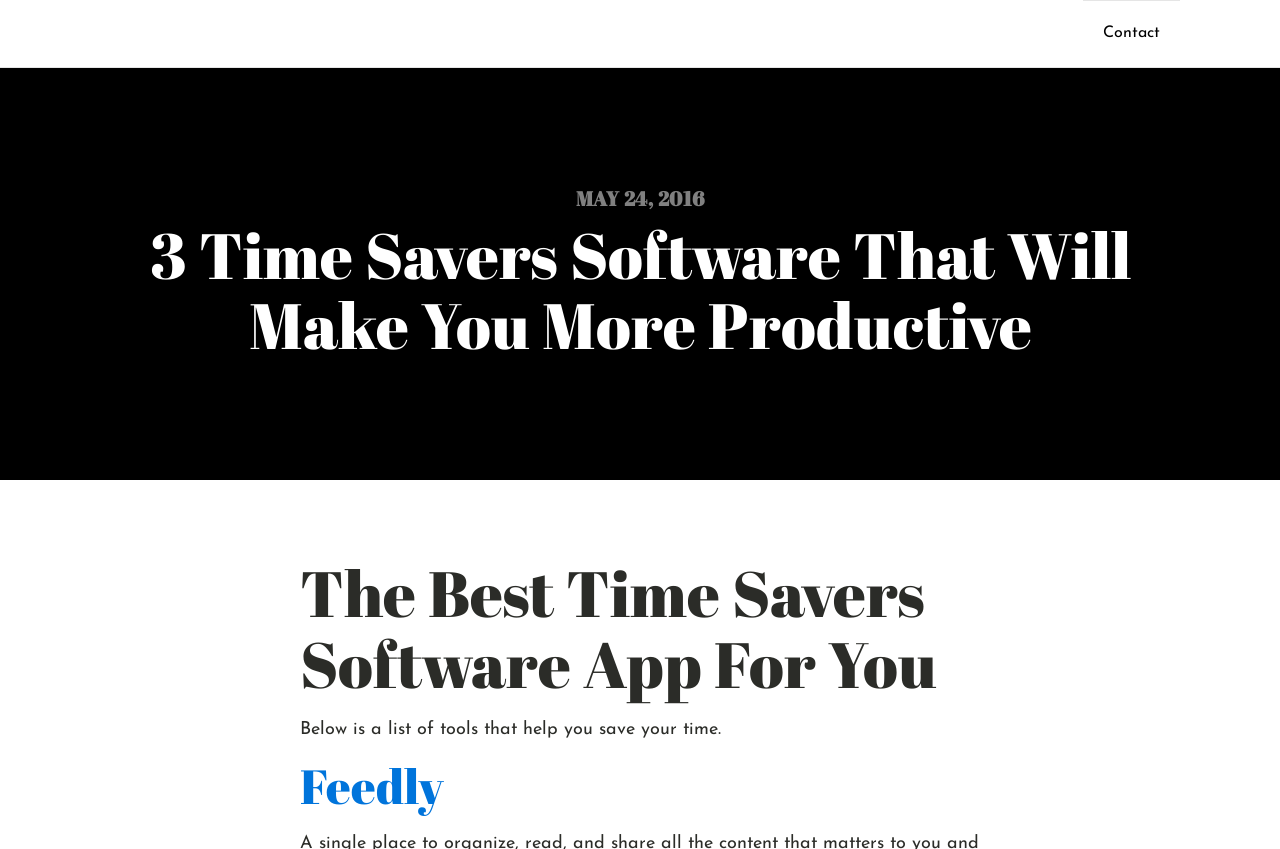Craft a detailed narrative of the webpage's structure and content.

The webpage is about three time-saving software that can increase productivity. At the top left, there is a small link with no text. On the top right, there is a link labeled "Contact". Below the top section, there is a heading that displays the date "MAY 24, 2016". 

Underneath the date, there is a main heading that reads "3 Time Savers Software That Will Make You More Productive". This heading spans across most of the page width. 

Further down, there is a subheading that says "The Best Time Savers Software App For You". Below this subheading, there is a paragraph of text that explains that the page will list tools that help save time. 

The first tool listed is "Feedly", which has a heading and a link with the same name. The link is positioned to the left of the "Feedly" heading.